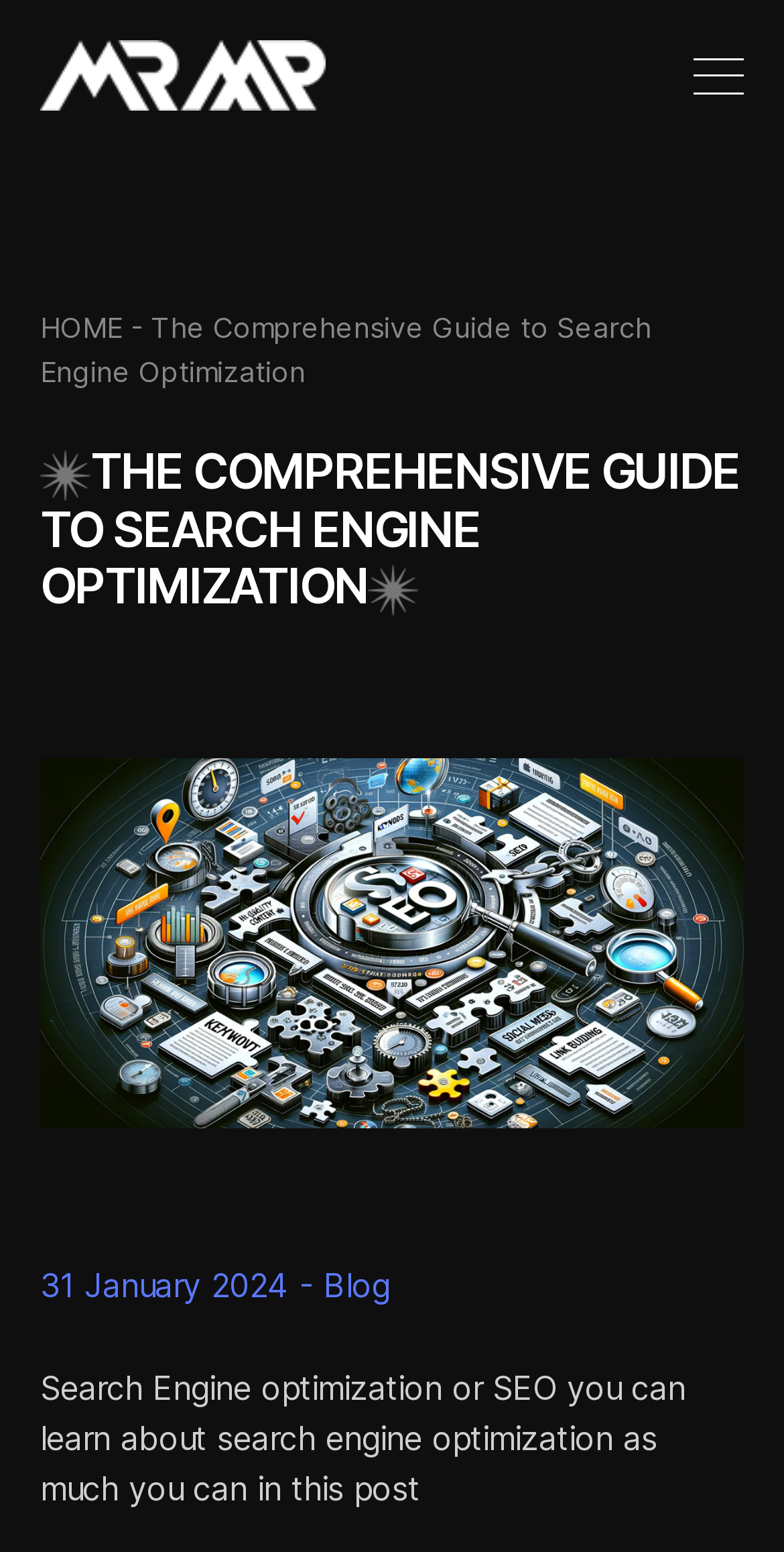Respond to the question below with a single word or phrase: What is the date mentioned on the webpage?

31 January 2024